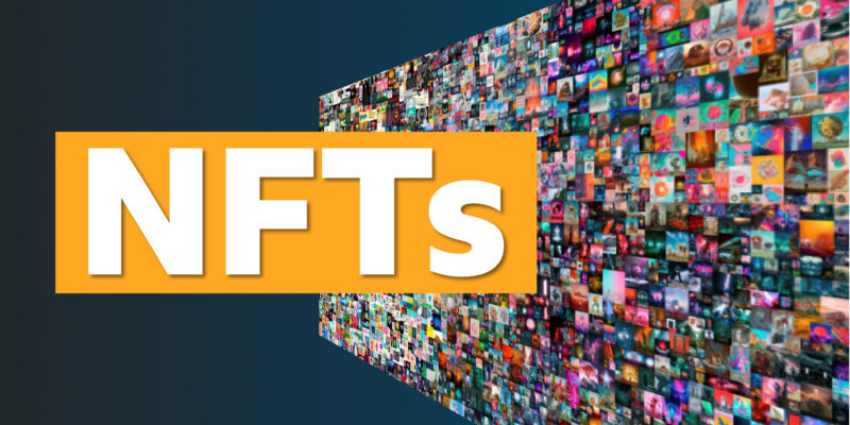What is the essence of NFTs conveyed in the image?
Carefully examine the image and provide a detailed answer to the question.

The image effectively conveys the essence of NFTs as unique digital assets that have revolutionized the art and collectibles market, showcasing the vast array of content available in the NFT ecosystem.